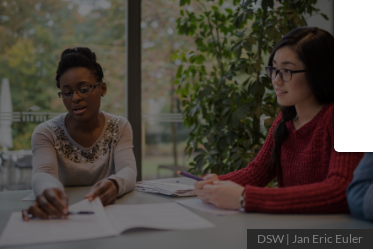What is the woman on the right holding?
Using the information from the image, provide a comprehensive answer to the question.

The woman on the right is holding a pen, which indicates that she is preparing to contribute her thoughts and ideas to the discussion, and is likely taking notes or writing down her thoughts.